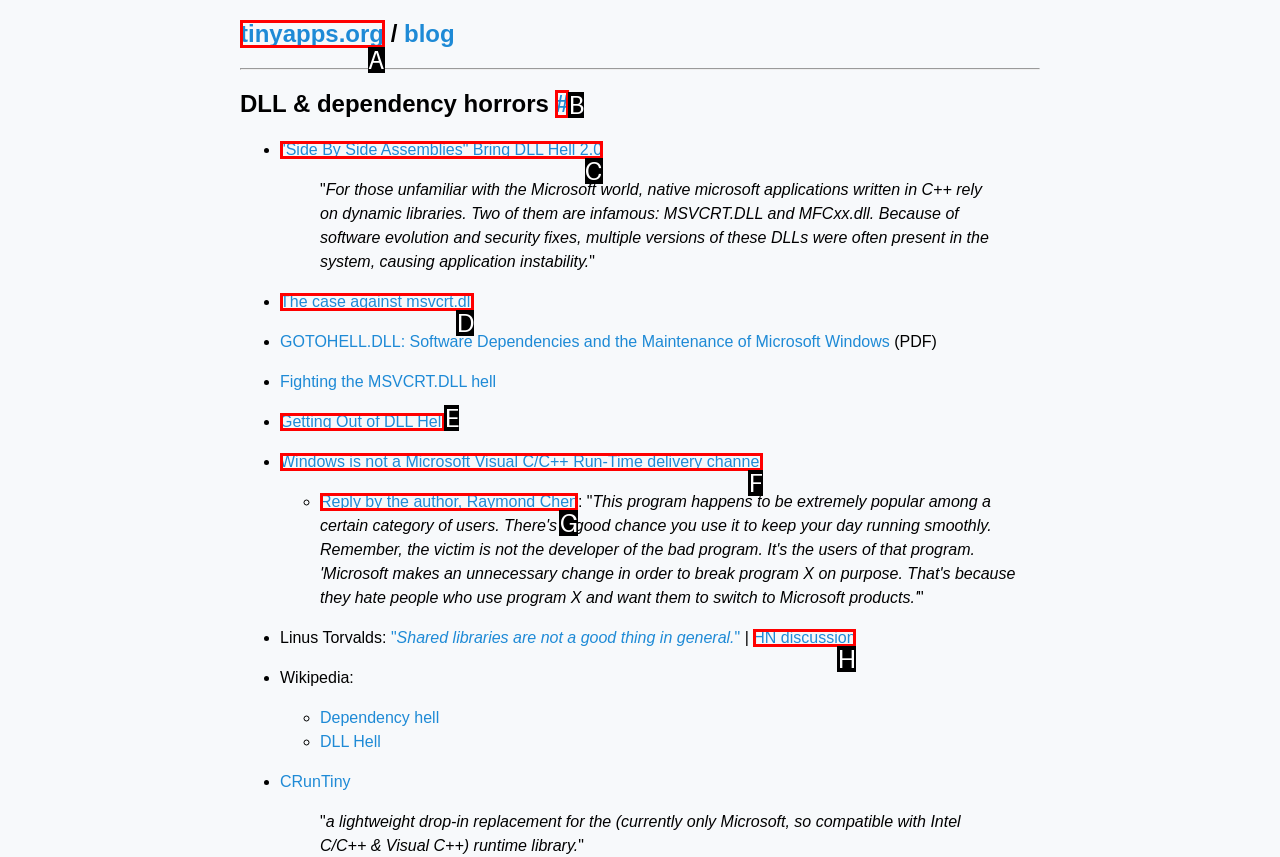Tell me which letter corresponds to the UI element that will allow you to learn about the case against msvcrt.dll. Answer with the letter directly.

D